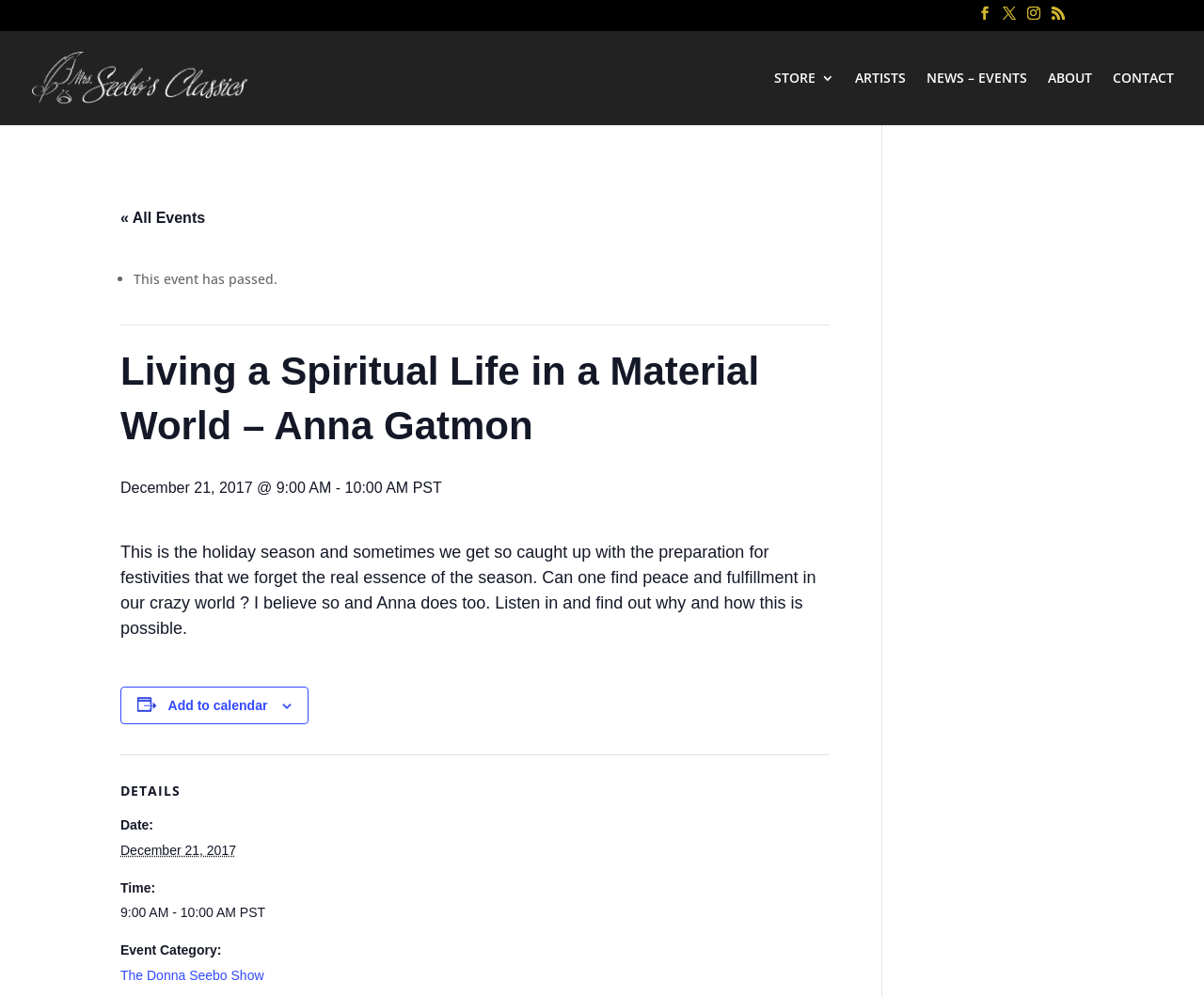Please identify the coordinates of the bounding box for the clickable region that will accomplish this instruction: "Click the 'CONTACT' link".

[0.924, 0.071, 0.975, 0.125]